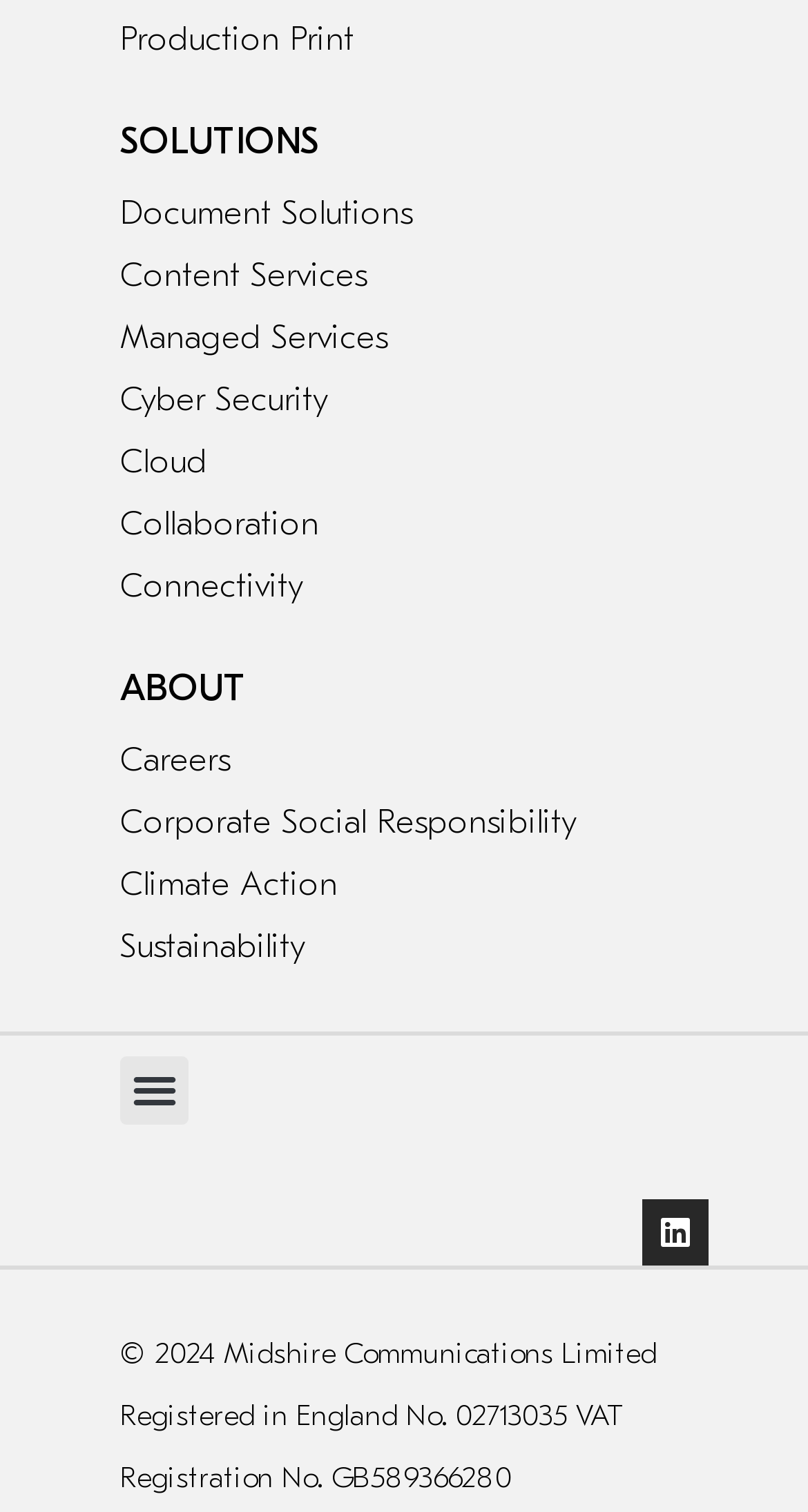Determine the bounding box coordinates for the clickable element to execute this instruction: "Explore the new 4D massage chair RT8760L". Provide the coordinates as four float numbers between 0 and 1, i.e., [left, top, right, bottom].

None